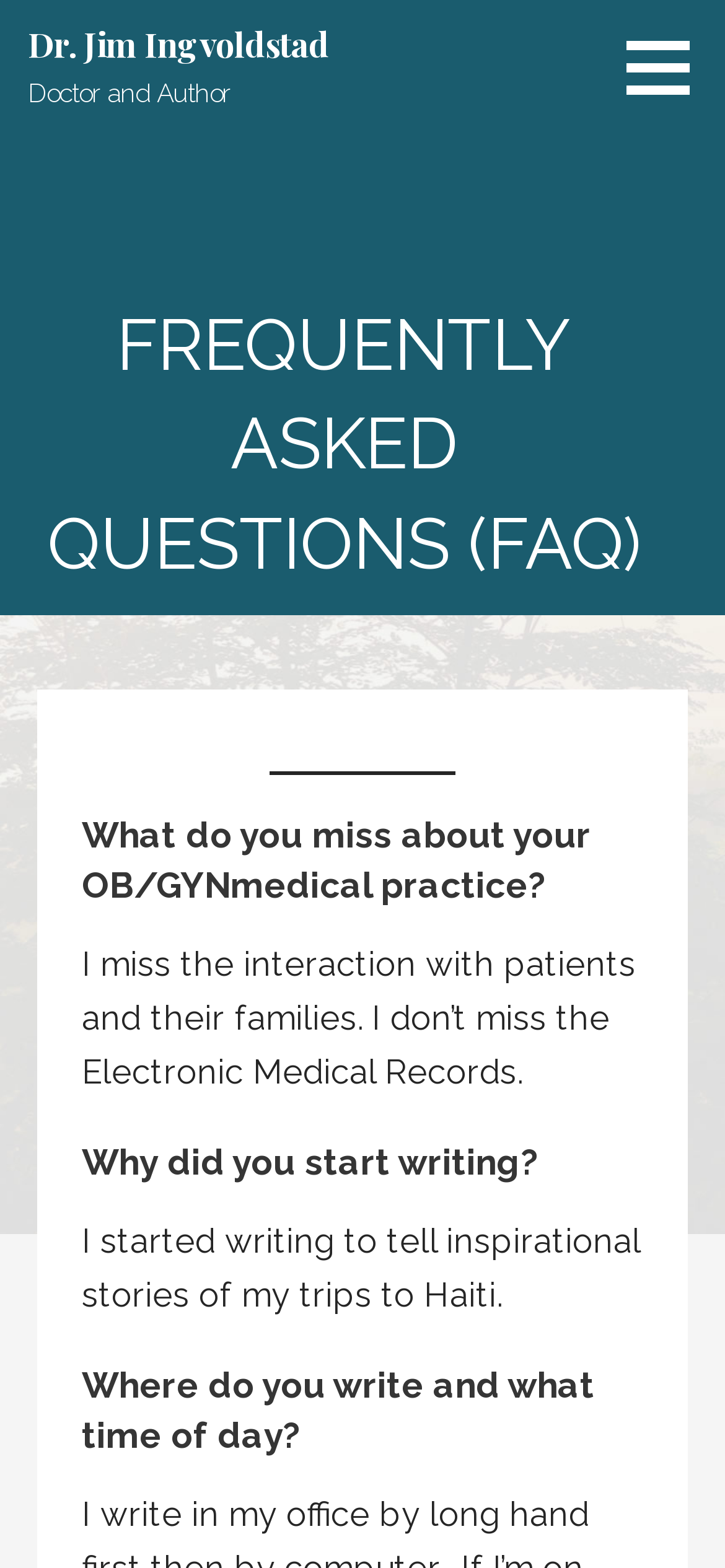Determine the heading of the webpage and extract its text content.

FREQUENTLY ASKED QUESTIONS (FAQ)